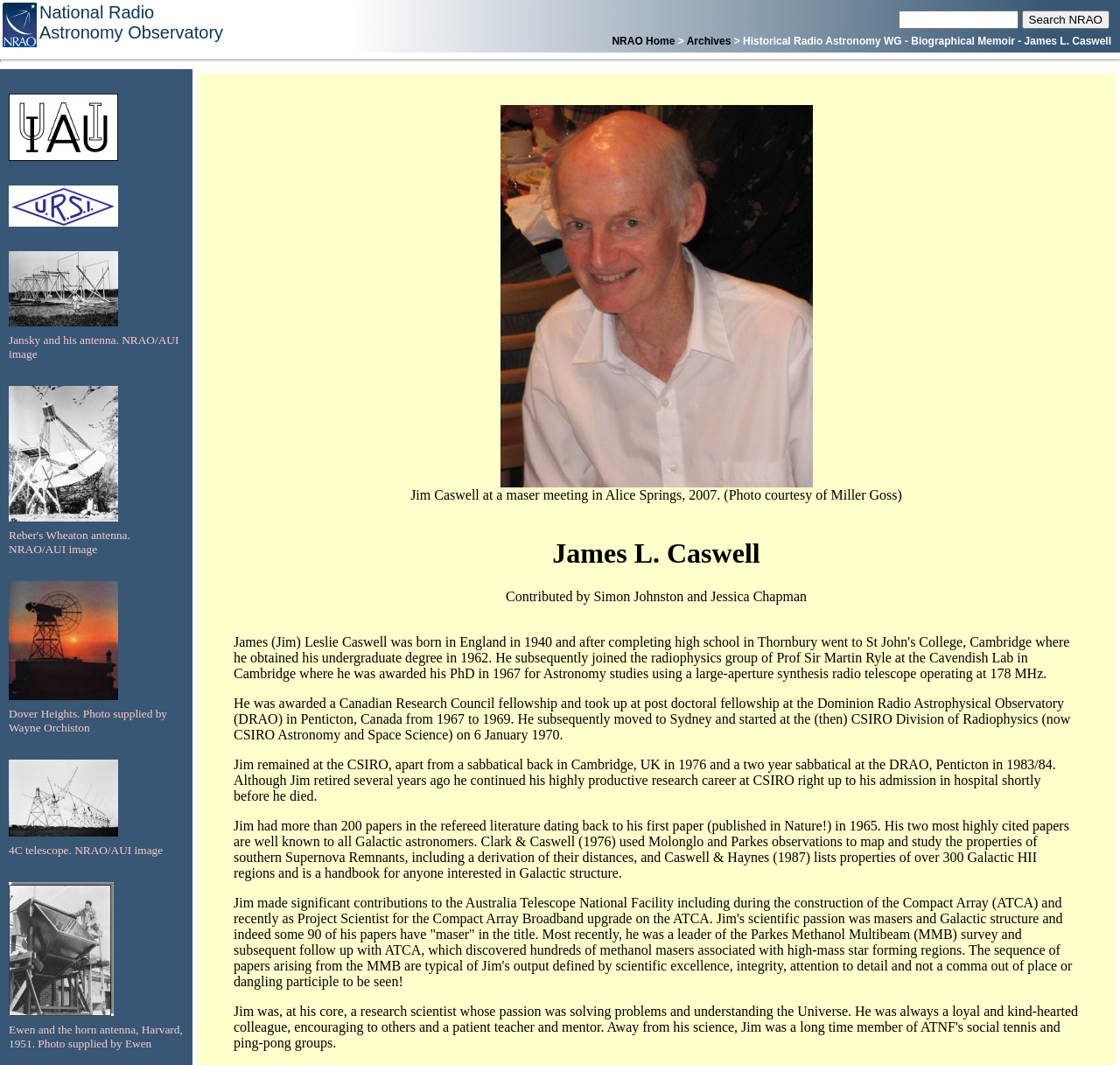What is the name of the survey led by Jim Caswell?
Relying on the image, give a concise answer in one word or a brief phrase.

Parkes Methanol Multibeam survey